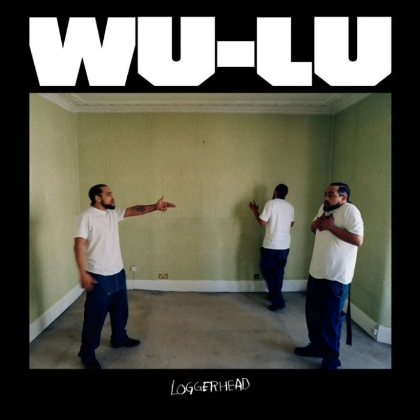How many figures of the same character are depicted?
Please respond to the question with a detailed and thorough explanation.

The caption clearly mentions that 'three figures of the same character are depicted', each posing differently, which implies that there are three figures in total.